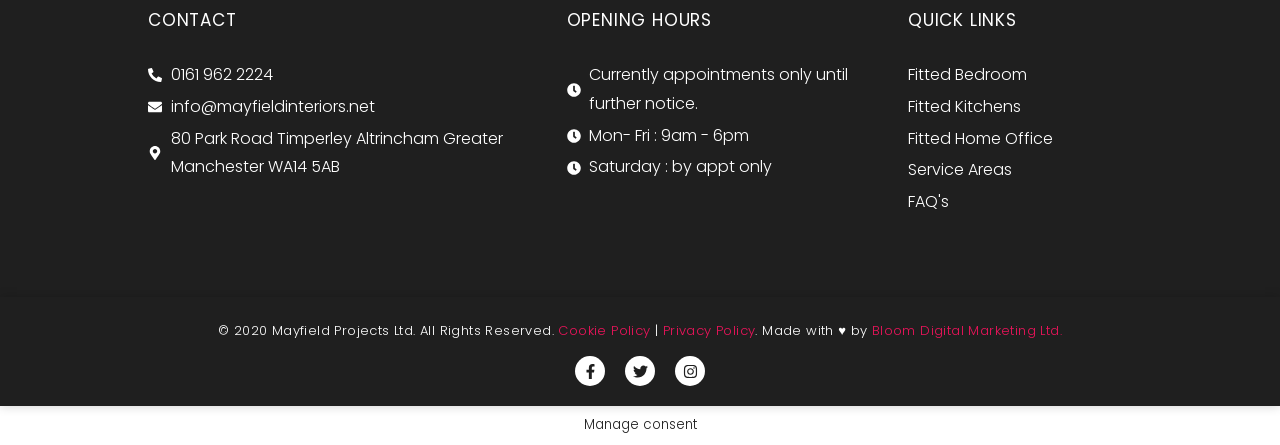Ascertain the bounding box coordinates for the UI element detailed here: "Cookie Policy". The coordinates should be provided as [left, top, right, bottom] with each value being a float between 0 and 1.

[0.436, 0.722, 0.508, 0.764]